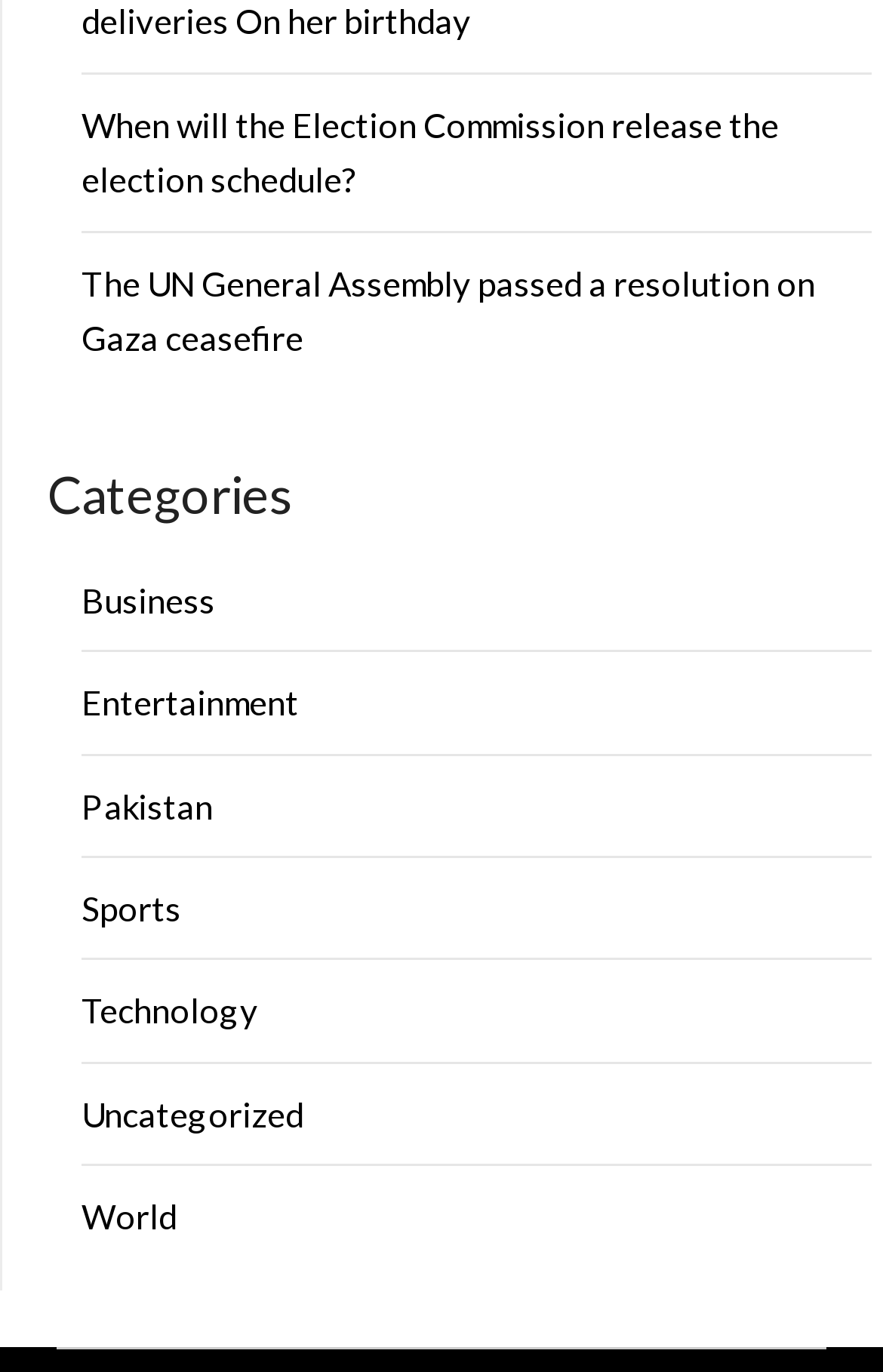Bounding box coordinates are specified in the format (top-left x, top-left y, bottom-right x, bottom-right y). All values are floating point numbers bounded between 0 and 1. Please provide the bounding box coordinate of the region this sentence describes: Pakistan

[0.092, 0.572, 0.241, 0.602]